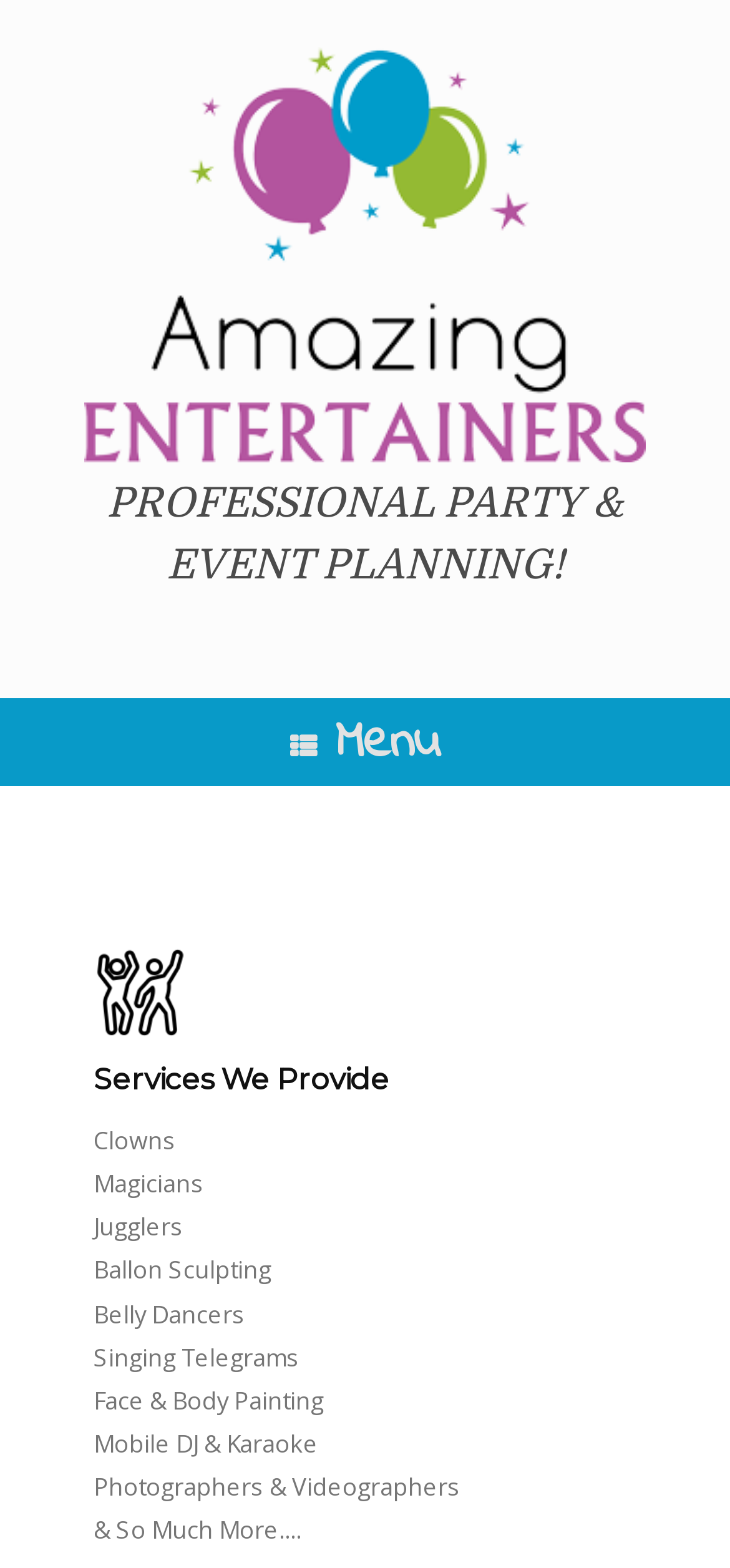What is the last service listed on the webpage?
Please respond to the question with as much detail as possible.

The last service listed on the webpage is 'Photographers & Videographers', which is a static text element located at the bottom of the list of services.